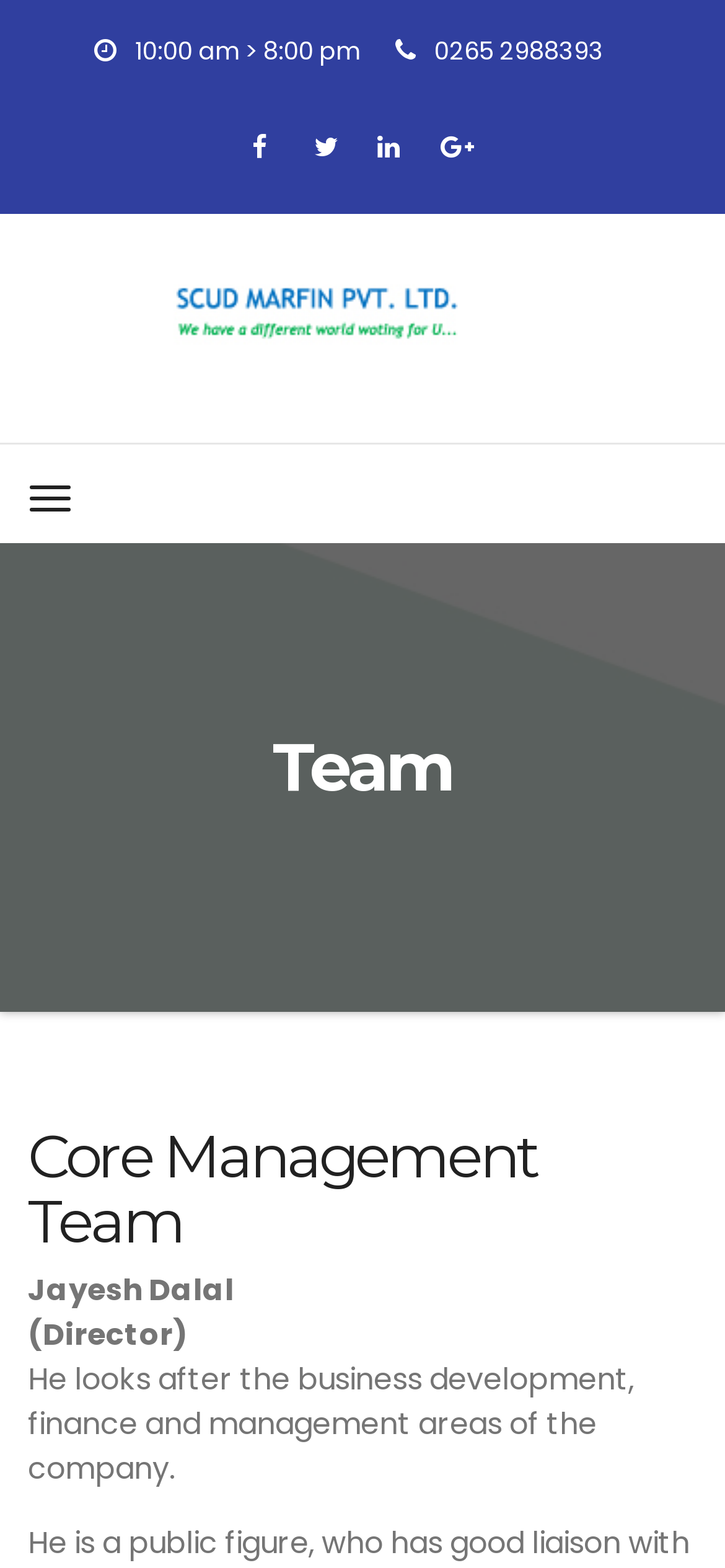Determine the bounding box for the UI element that matches this description: "alt="Scud Marfin Pvt Ltd"".

[0.038, 0.154, 0.833, 0.242]